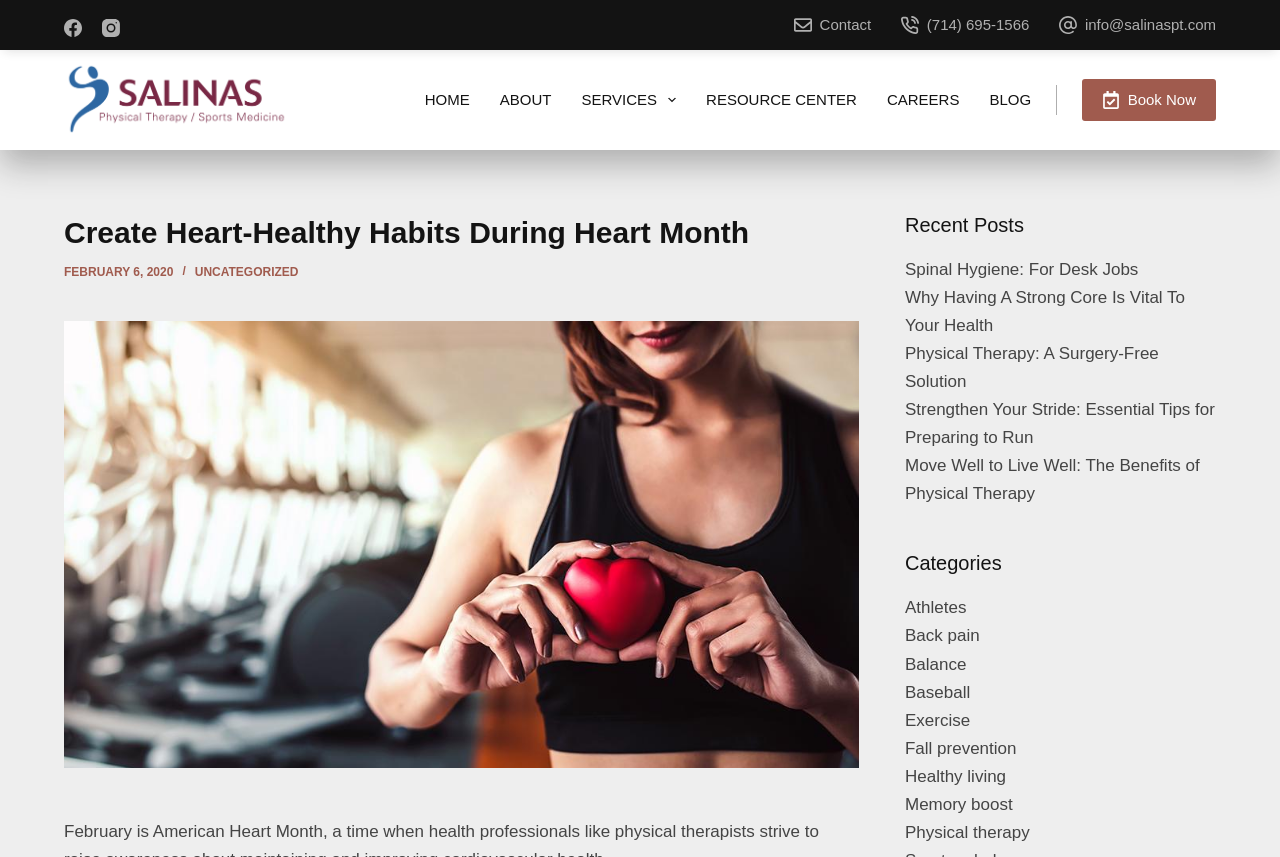Identify the bounding box coordinates of the element to click to follow this instruction: 'Read about Spinal Hygiene'. Ensure the coordinates are four float values between 0 and 1, provided as [left, top, right, bottom].

[0.707, 0.303, 0.889, 0.326]